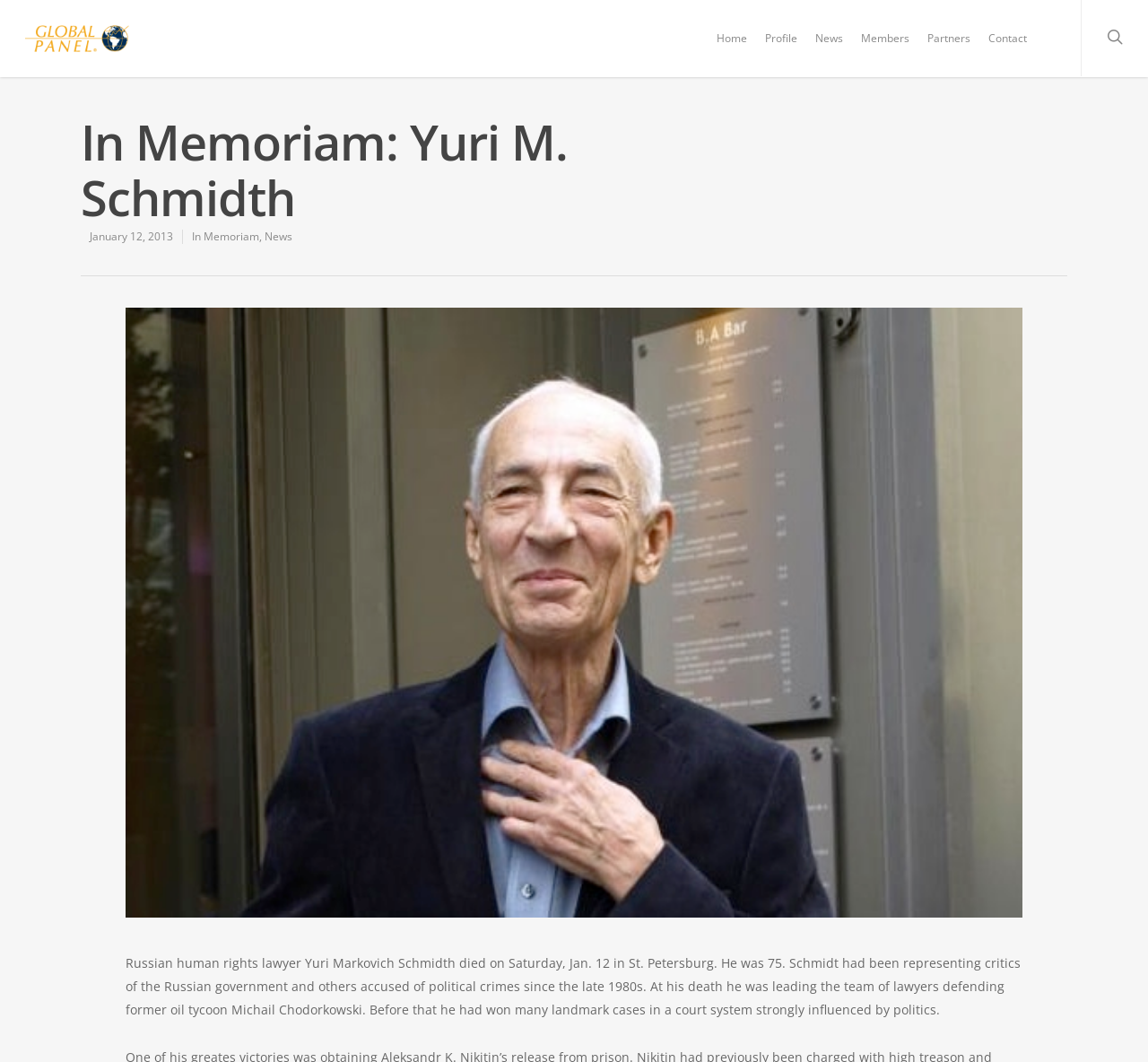Please specify the bounding box coordinates of the area that should be clicked to accomplish the following instruction: "read In Memoriam news". The coordinates should consist of four float numbers between 0 and 1, i.e., [left, top, right, bottom].

[0.167, 0.215, 0.226, 0.23]